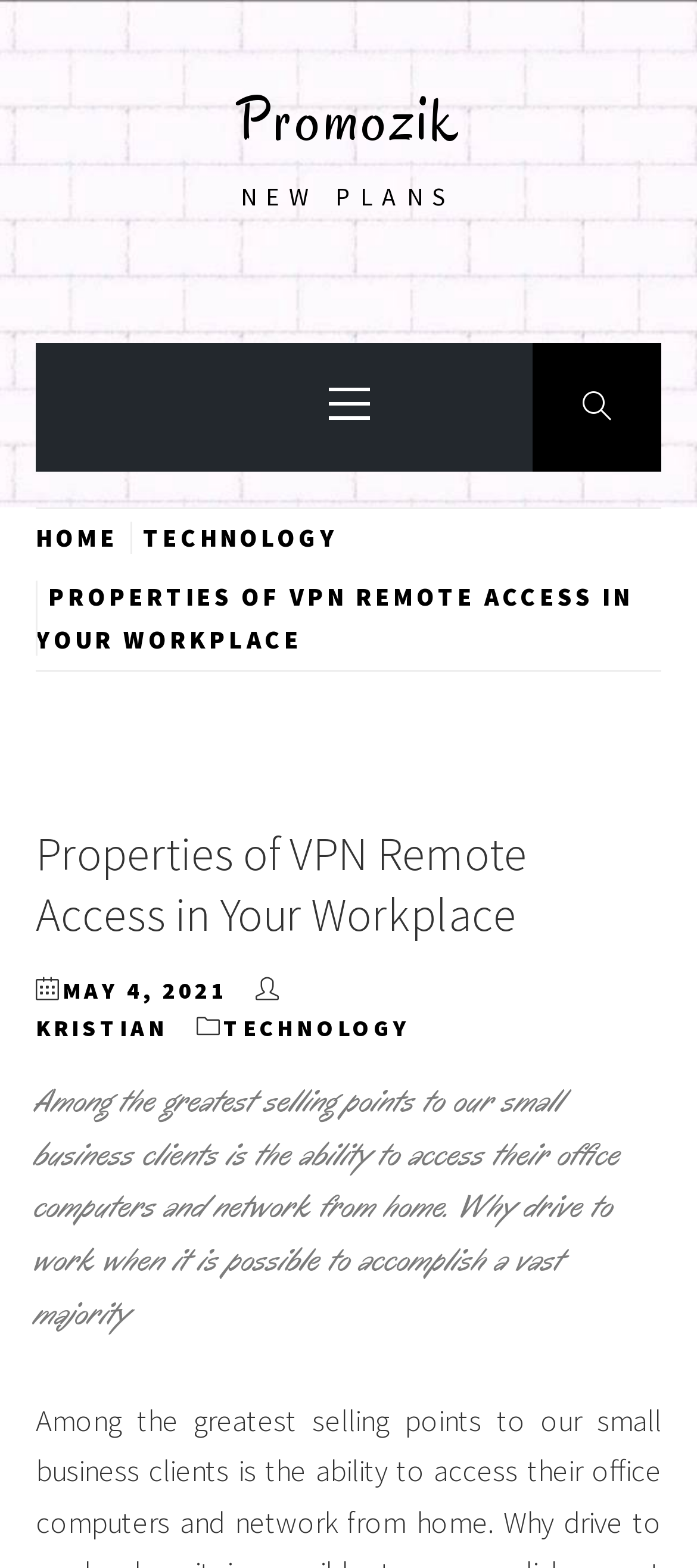Identify the bounding box coordinates of the element to click to follow this instruction: 'check date of the post'. Ensure the coordinates are four float values between 0 and 1, provided as [left, top, right, bottom].

[0.09, 0.622, 0.326, 0.641]